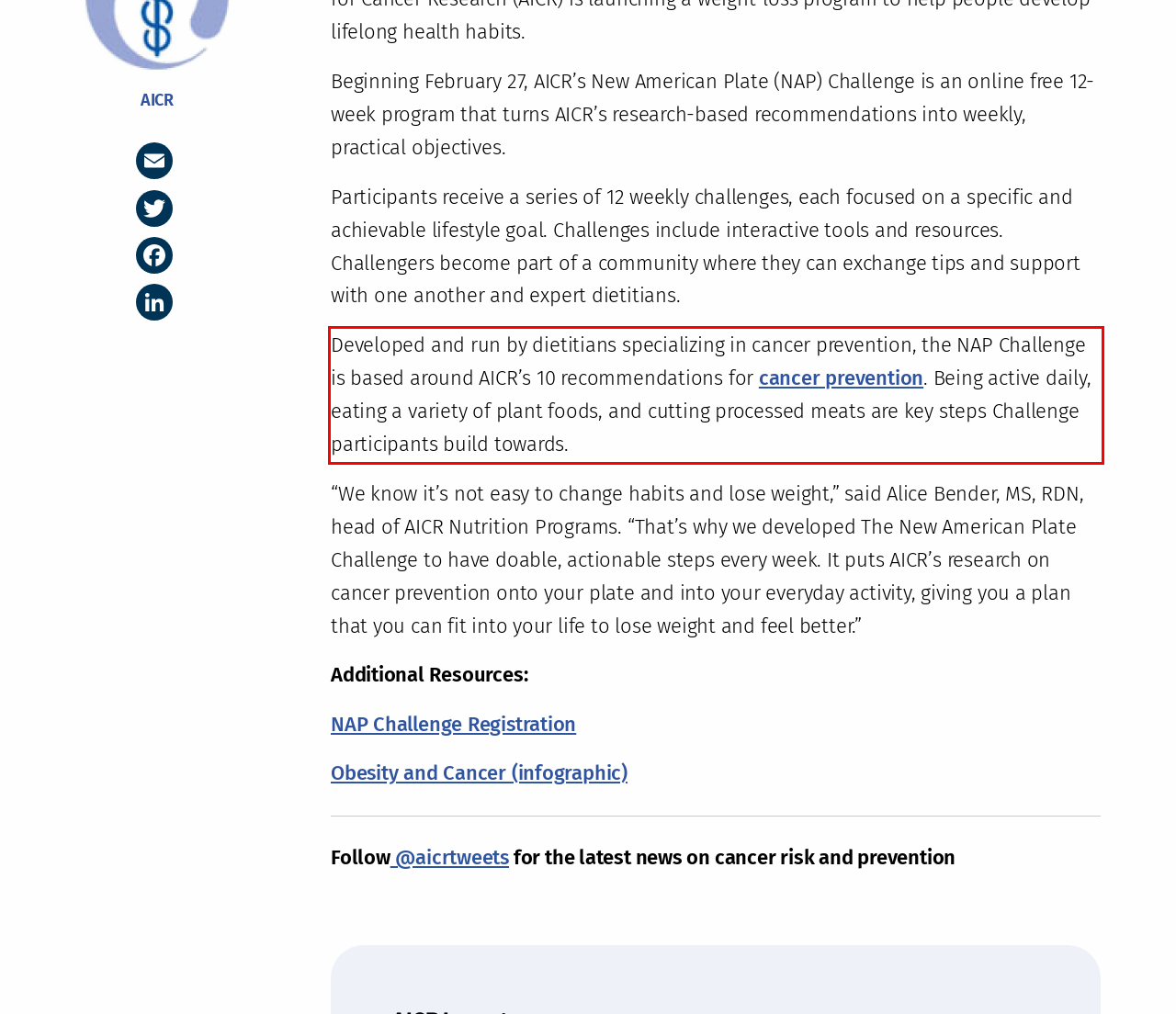Examine the webpage screenshot and use OCR to recognize and output the text within the red bounding box.

Developed and run by dietitians specializing in cancer prevention, the NAP Challenge is based around AICR’s 10 recommendations for cancer prevention. Being active daily, eating a variety of plant foods, and cutting processed meats are key steps Challenge participants build towards.